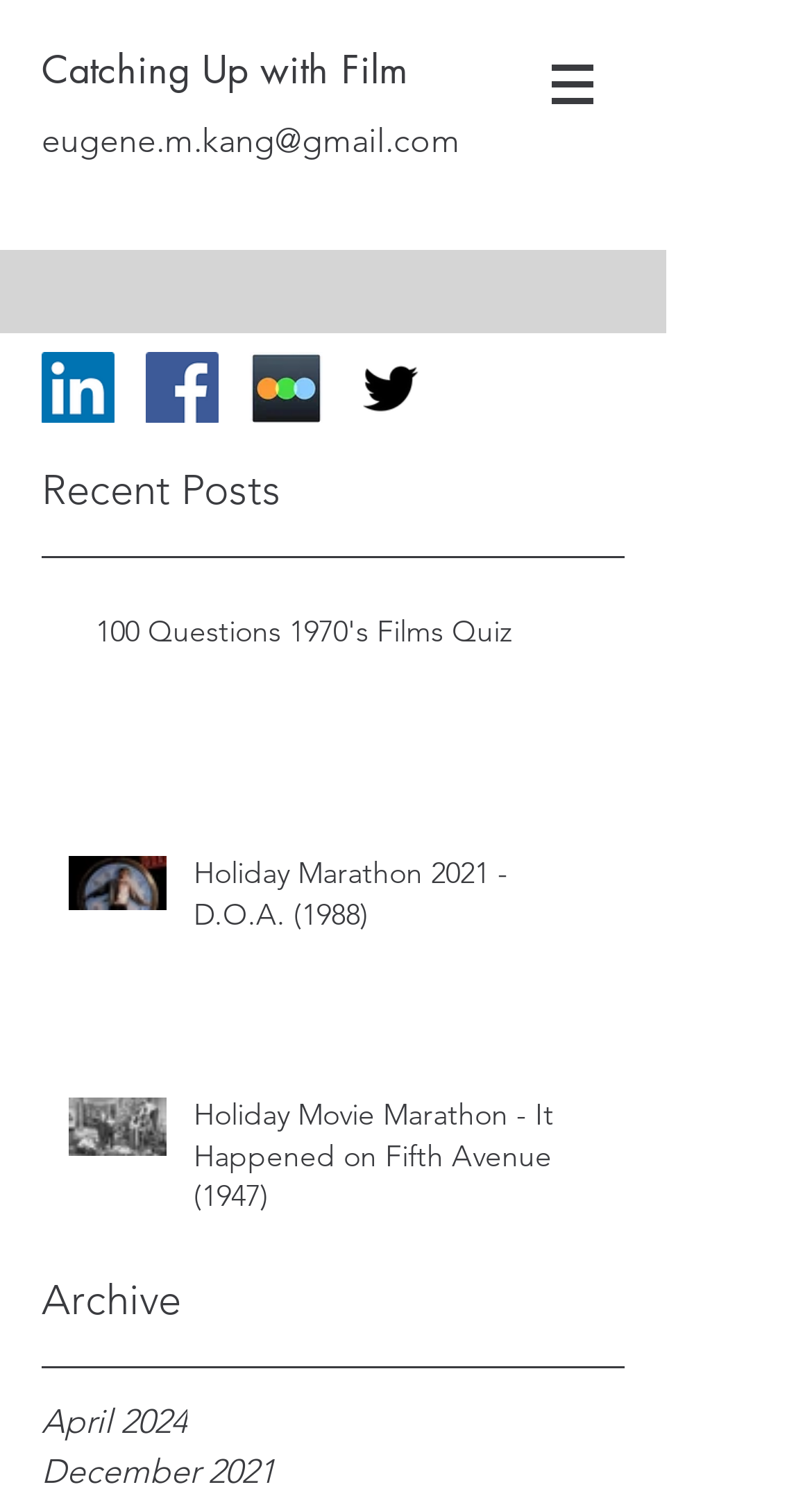Find the bounding box coordinates of the area that needs to be clicked in order to achieve the following instruction: "Read the post '100 Questions 1970's Films Quiz'". The coordinates should be specified as four float numbers between 0 and 1, i.e., [left, top, right, bottom].

[0.118, 0.412, 0.738, 0.45]